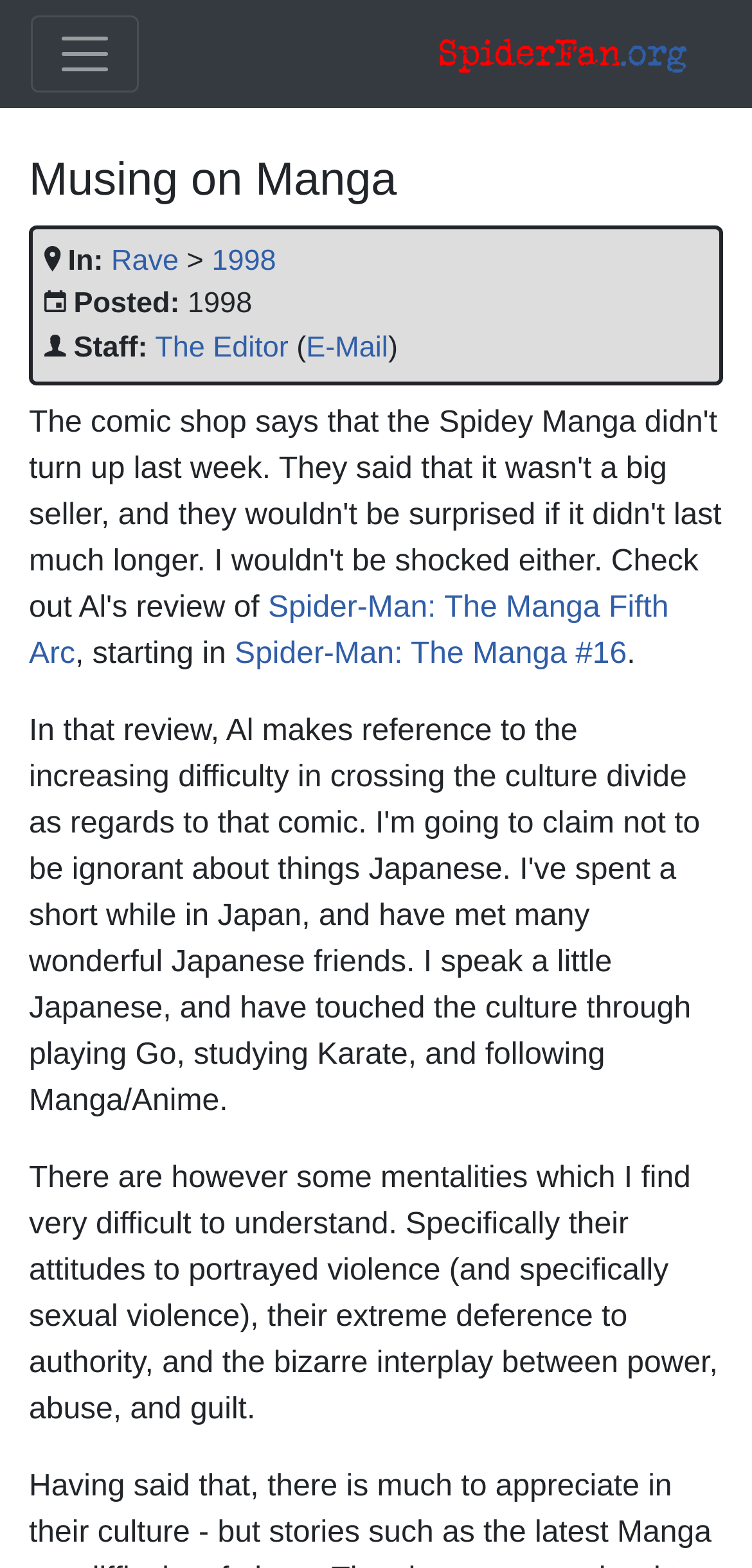Using the format (top-left x, top-left y, bottom-right x, bottom-right y), and given the element description, identify the bounding box coordinates within the screenshot: The Editor

[0.206, 0.211, 0.384, 0.232]